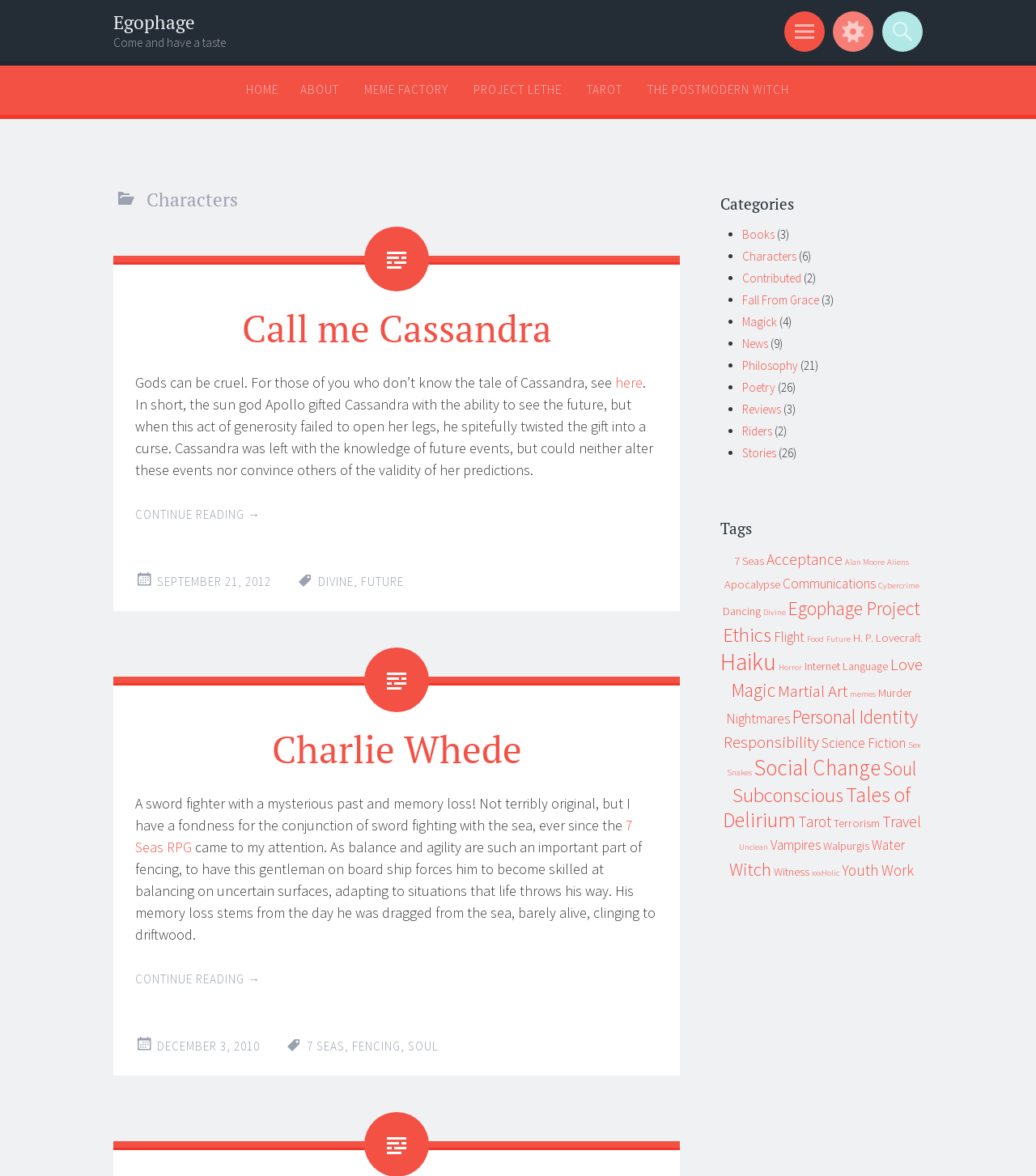Find the bounding box coordinates of the clickable element required to execute the following instruction: "Login". Provide the coordinates as four float numbers between 0 and 1, i.e., [left, top, right, bottom].

None